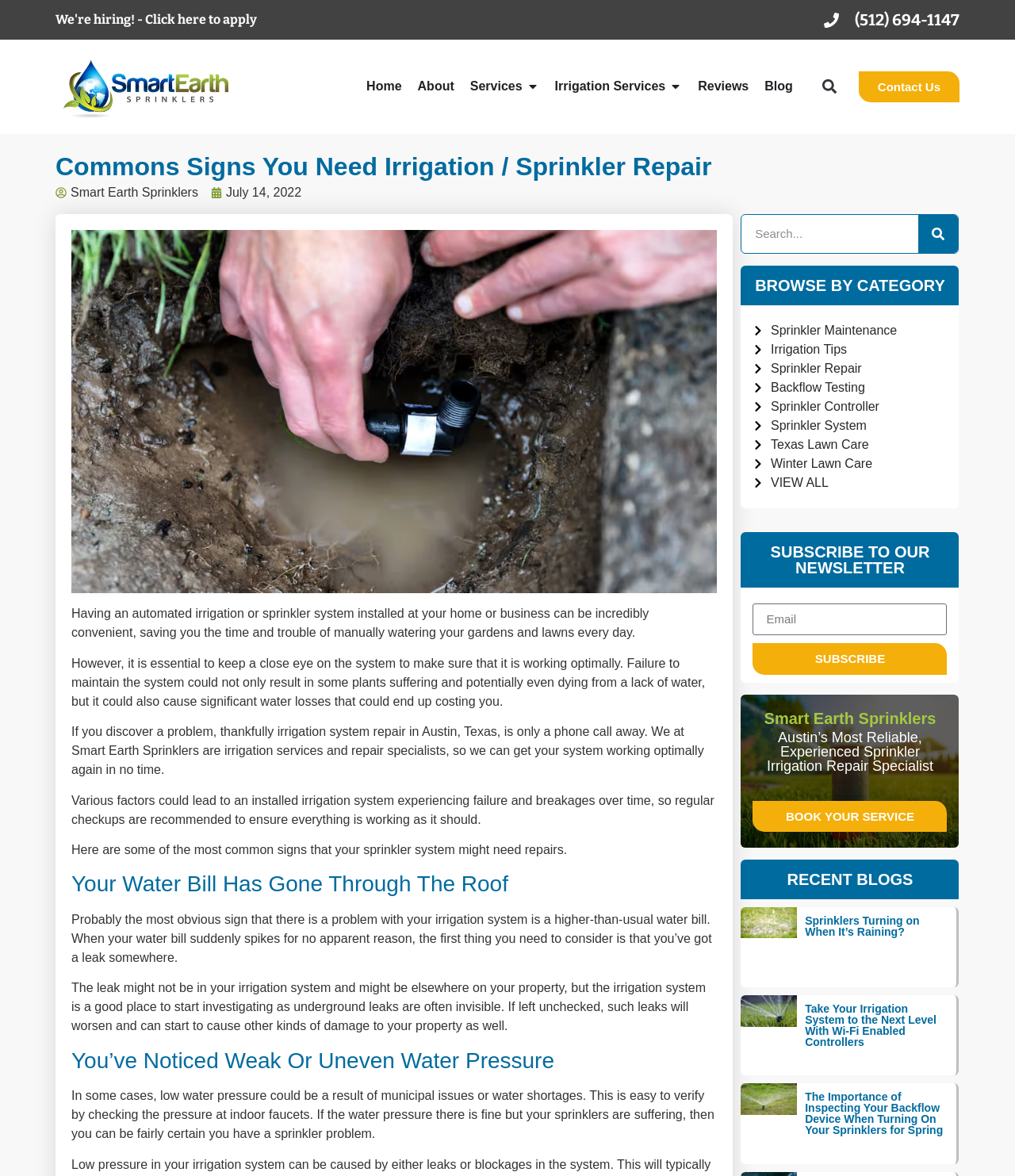Provide a brief response to the question below using one word or phrase:
What is the phone number to call for irrigation system repair?

(512) 694-1147